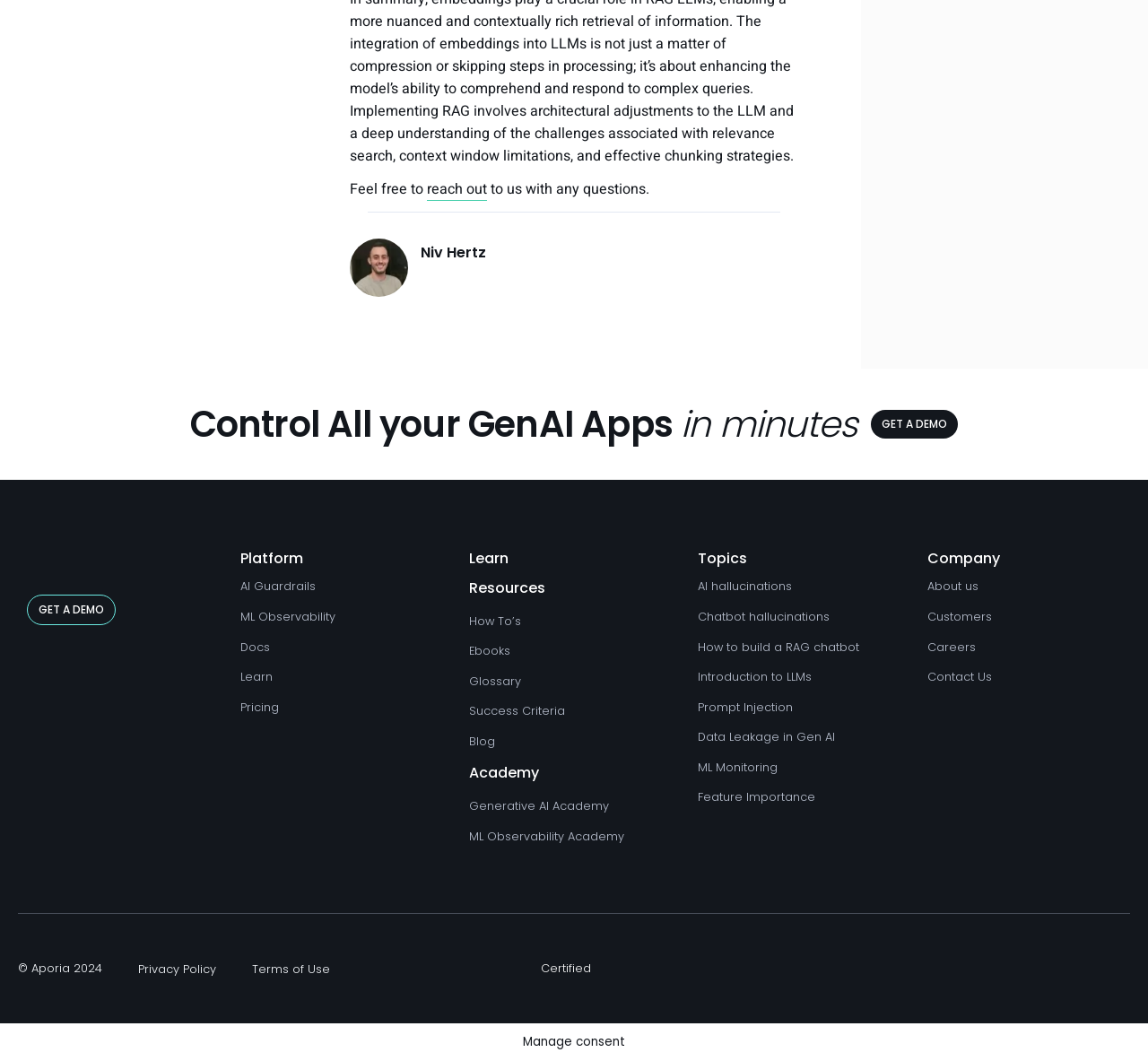From the element description Data Leakage in Gen AI, predict the bounding box coordinates of the UI element. The coordinates must be specified in the format (top-left x, top-left y, bottom-right x, bottom-right y) and should be within the 0 to 1 range.

[0.608, 0.684, 0.728, 0.704]